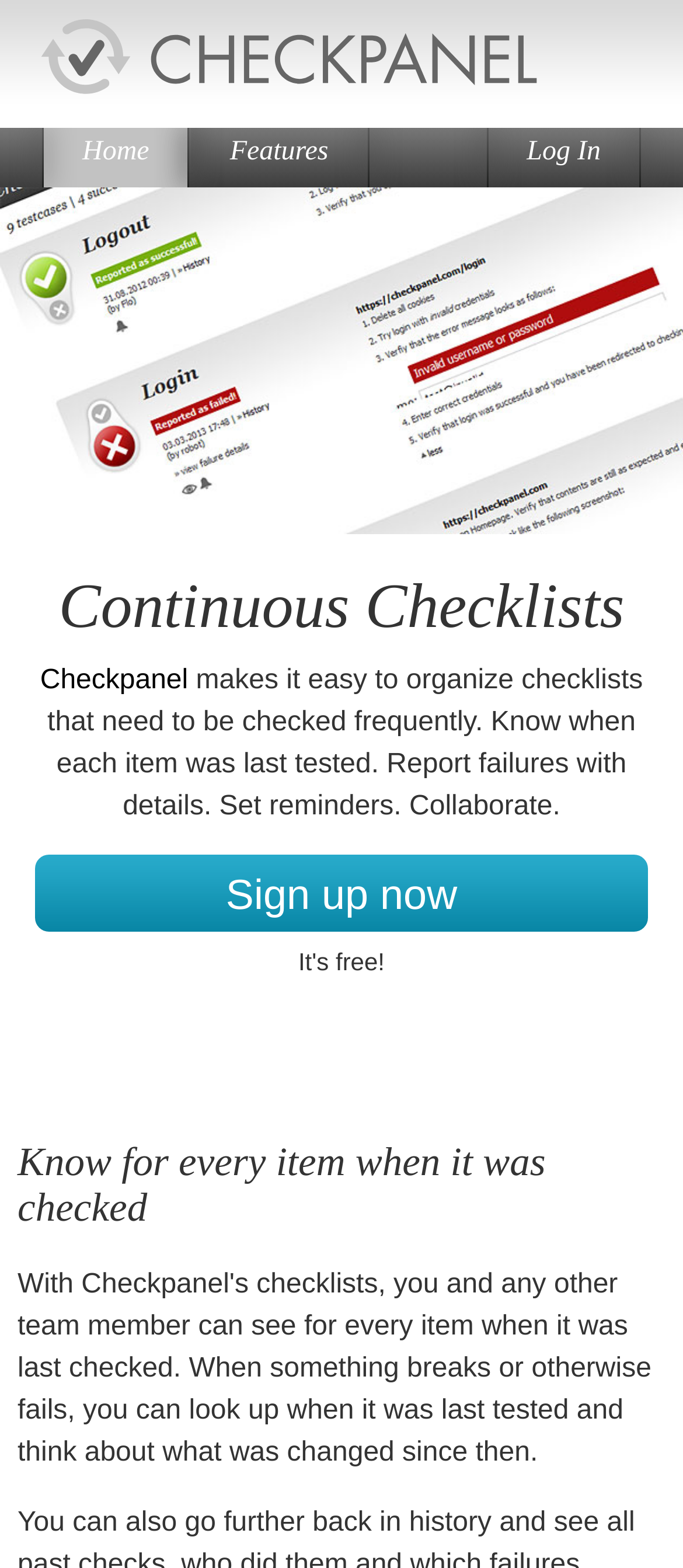Given the element description: "Log In", predict the bounding box coordinates of this UI element. The coordinates must be four float numbers between 0 and 1, given as [left, top, right, bottom].

[0.771, 0.087, 0.879, 0.106]